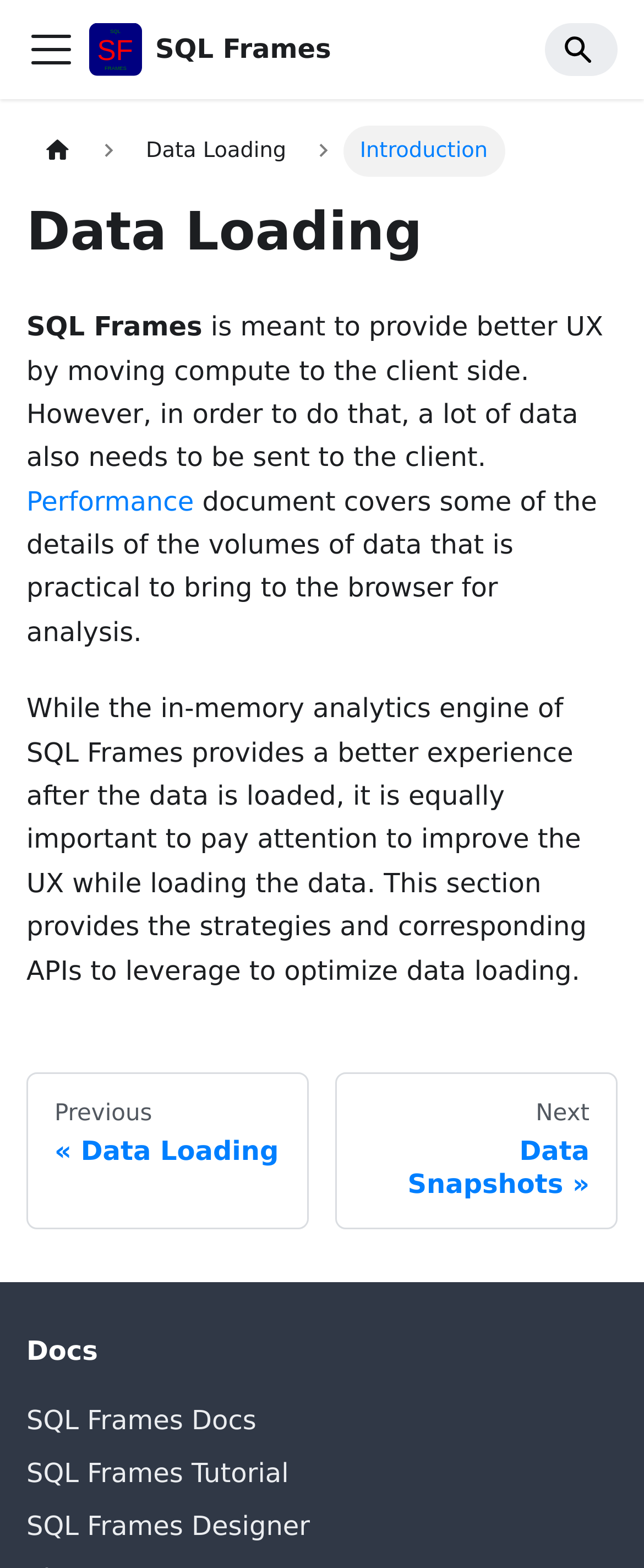Provide the bounding box coordinates for the UI element described in this sentence: "SQL Frames Docs". The coordinates should be four float values between 0 and 1, i.e., [left, top, right, bottom].

[0.041, 0.89, 0.959, 0.924]